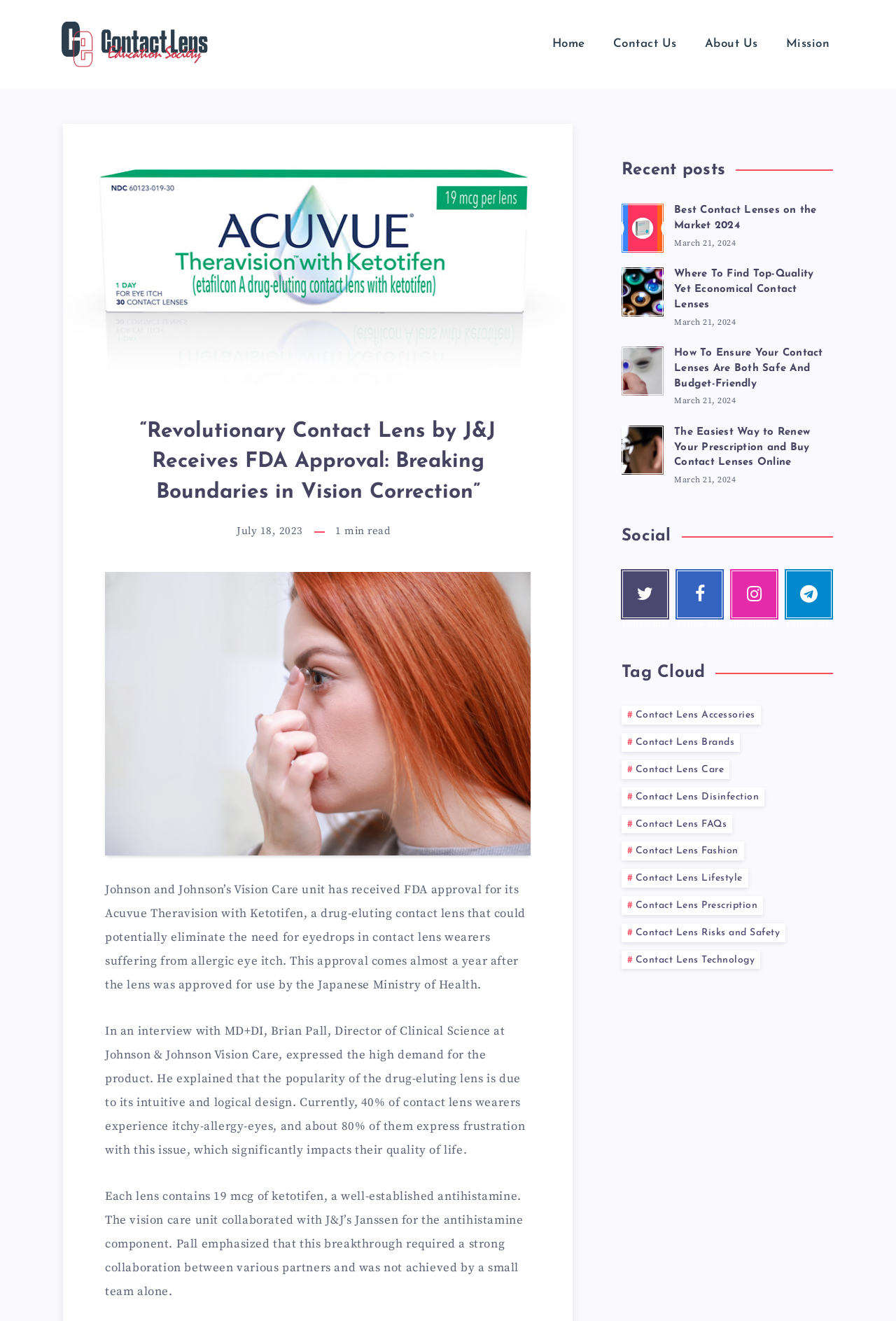How many micrograms of ketotifen are in each lens?
Using the details from the image, give an elaborate explanation to answer the question.

The answer can be found in the third paragraph of the article, which states 'Each lens contains 19 mcg of ketotifen, a well-established antihistamine'.